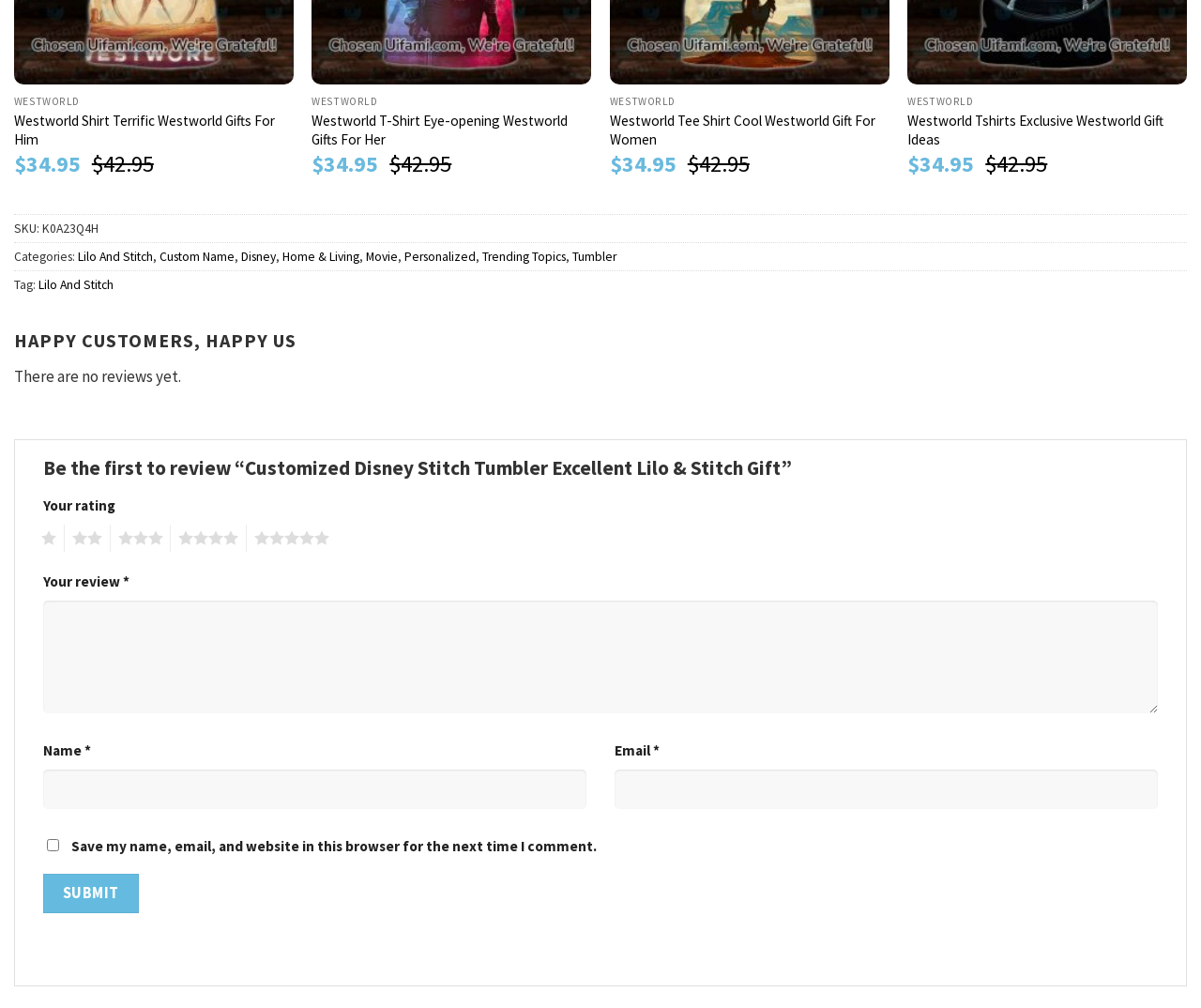Use a single word or phrase to answer this question: 
What is the category of the product 'Lilo And Stitch'?

Disney